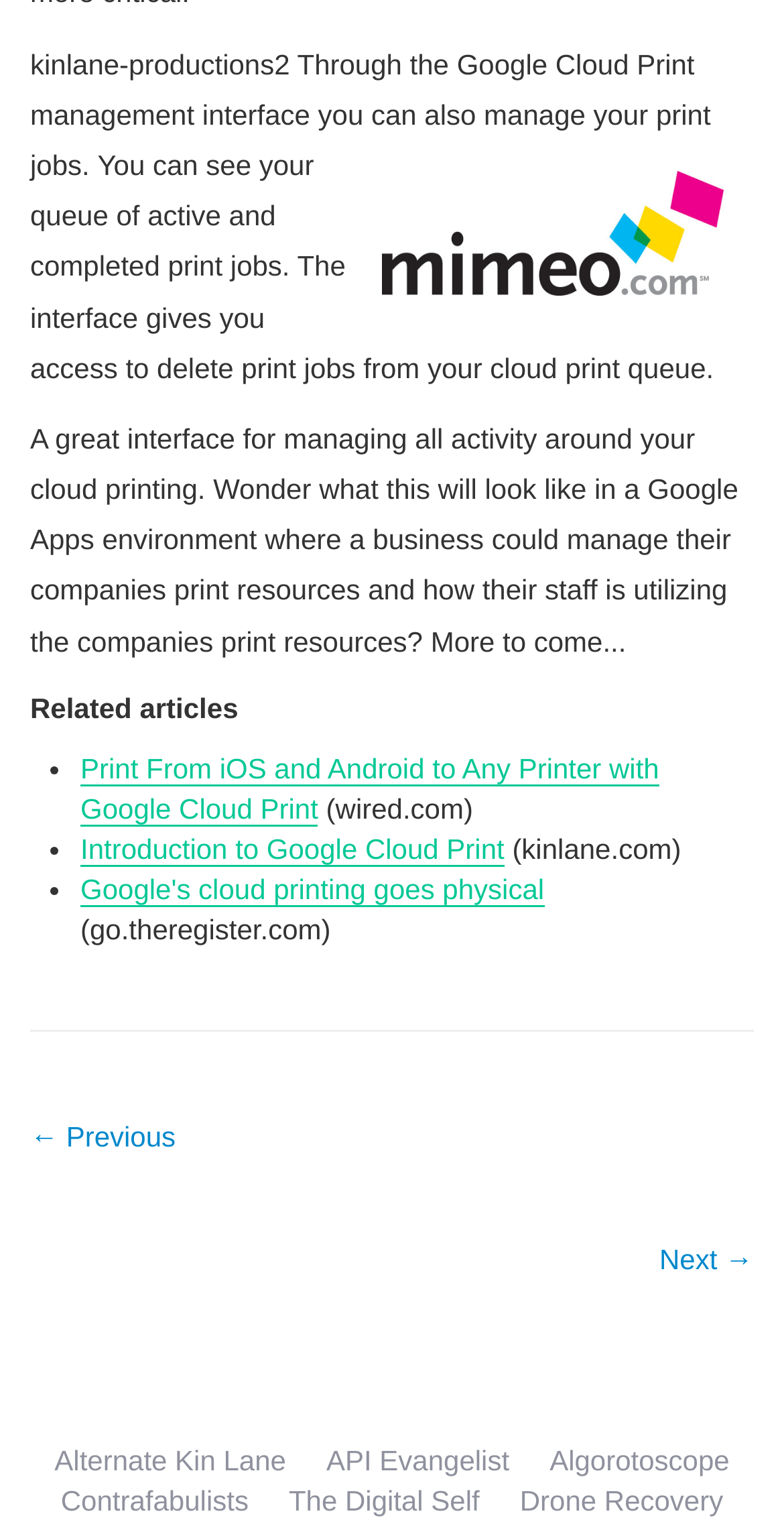How many links are present at the bottom of the webpage?
Based on the visual details in the image, please answer the question thoroughly.

The webpage has five links at the bottom, which are 'Alternate Kin Lane', 'API Evangelist', 'Algorotoscope', 'Contrafabulists', and 'The Digital Self'. These links appear to be navigation links or links to other related websites or resources.